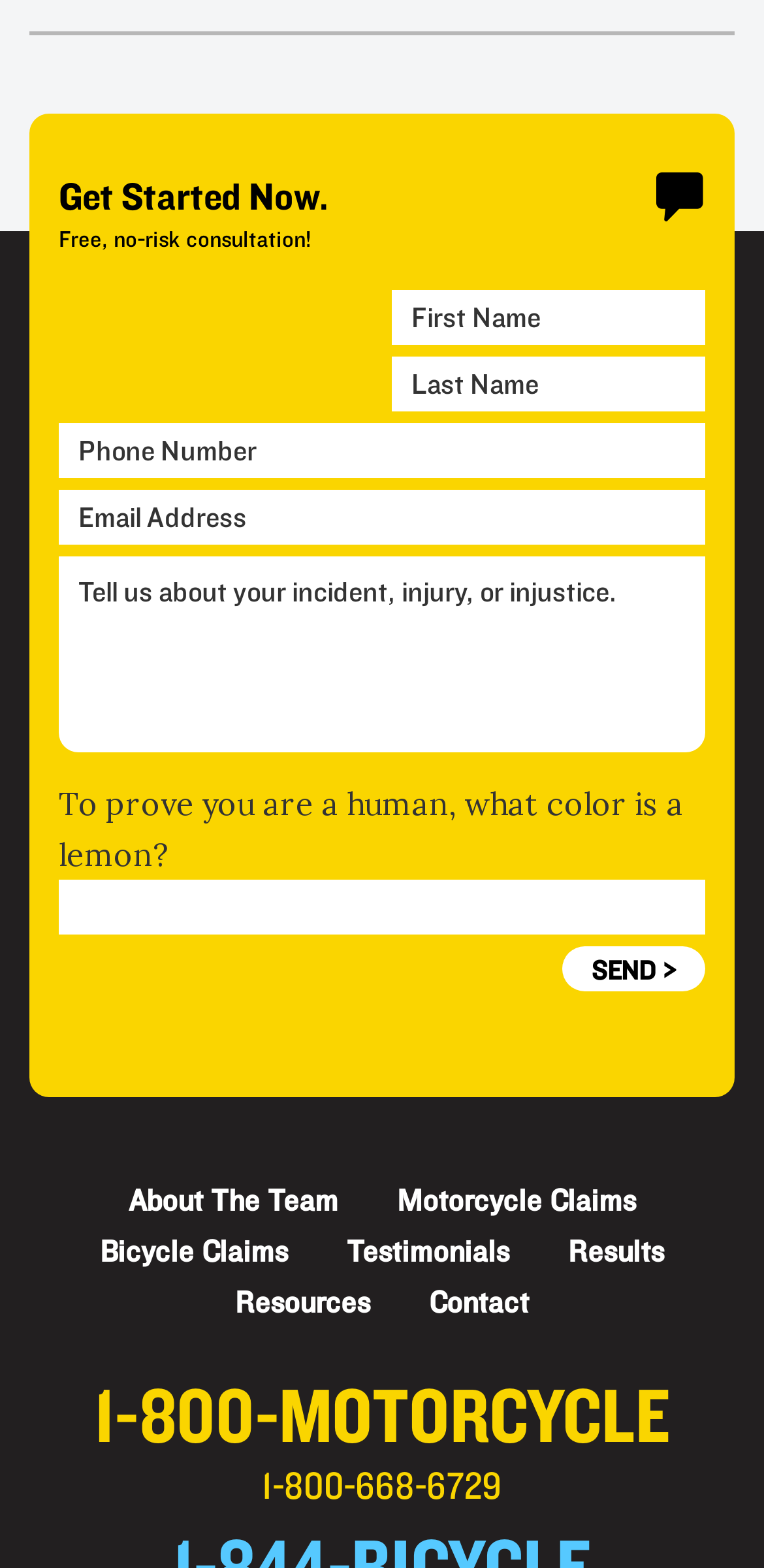Please determine the bounding box coordinates of the area that needs to be clicked to complete this task: 'Visit 'adoringHome.com' for more pictures'. The coordinates must be four float numbers between 0 and 1, formatted as [left, top, right, bottom].

None